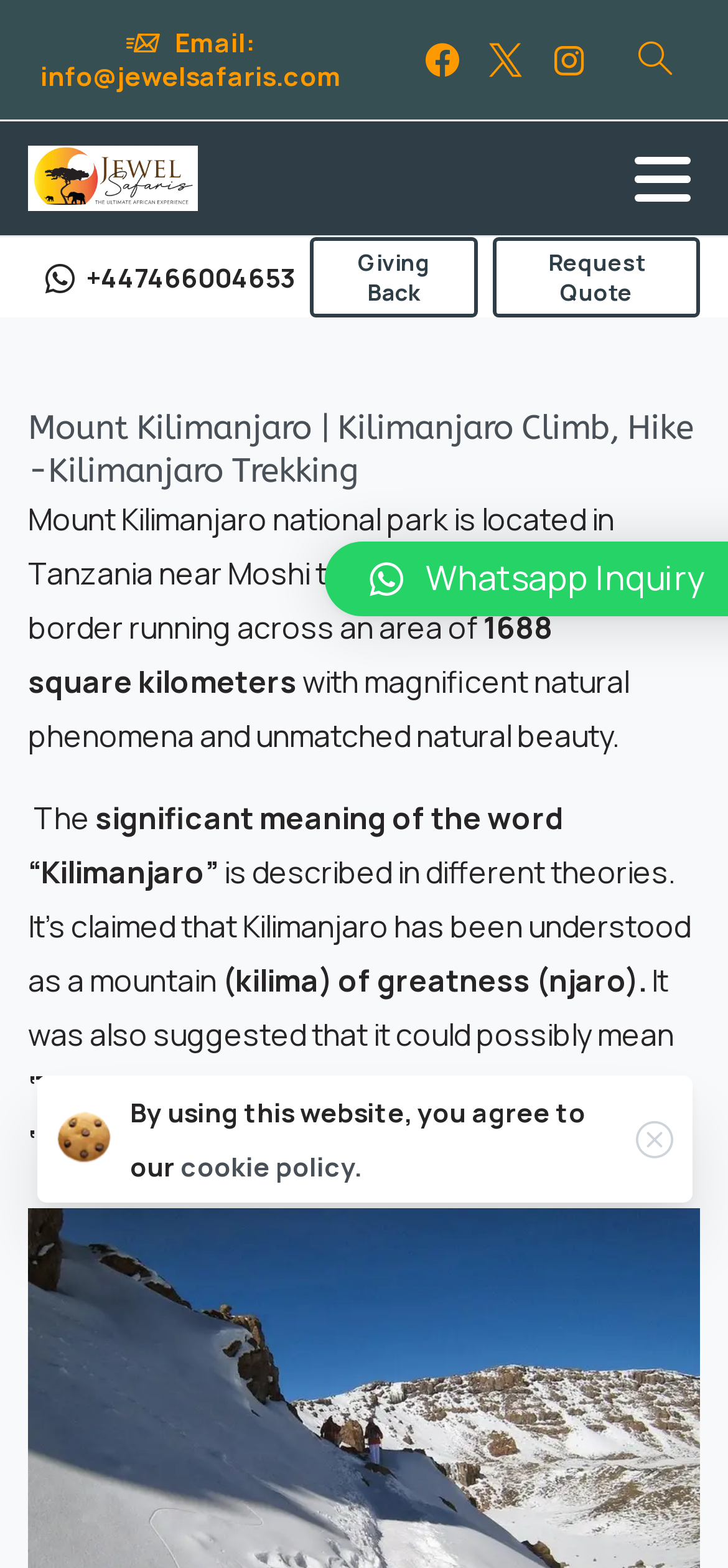Locate the bounding box coordinates of the clickable element to fulfill the following instruction: "Click Toggle navigation button". Provide the coordinates as four float numbers between 0 and 1 in the format [left, top, right, bottom].

[0.859, 0.094, 0.962, 0.134]